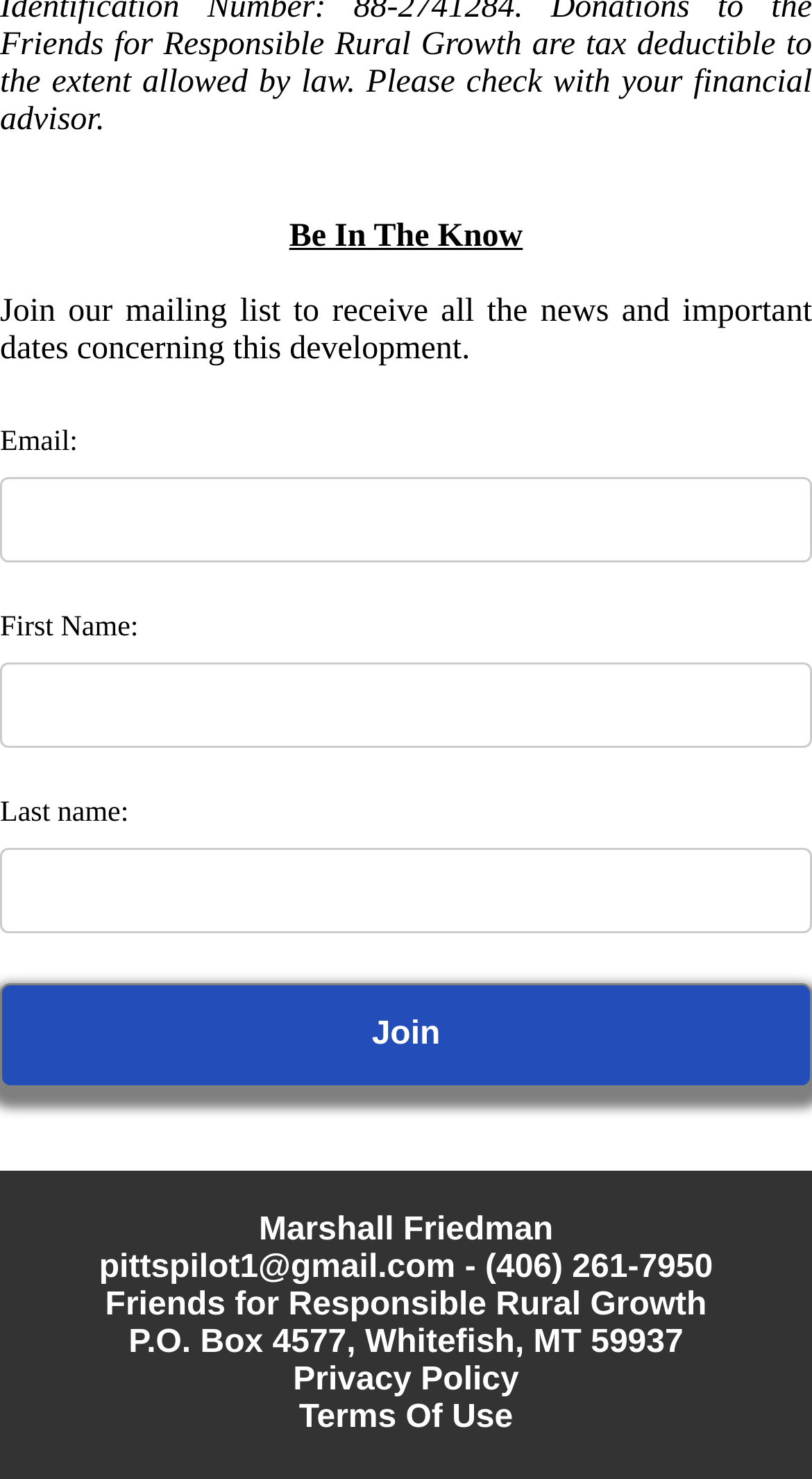Predict the bounding box coordinates of the UI element that matches this description: "Privacy Policy". The coordinates should be in the format [left, top, right, bottom] with each value between 0 and 1.

[0.361, 0.922, 0.639, 0.946]